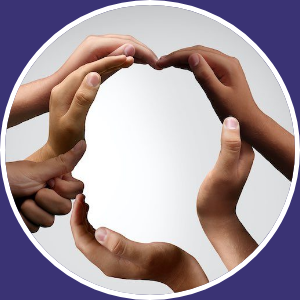Provide a short answer using a single word or phrase for the following question: 
What shape do the hands form?

Circular